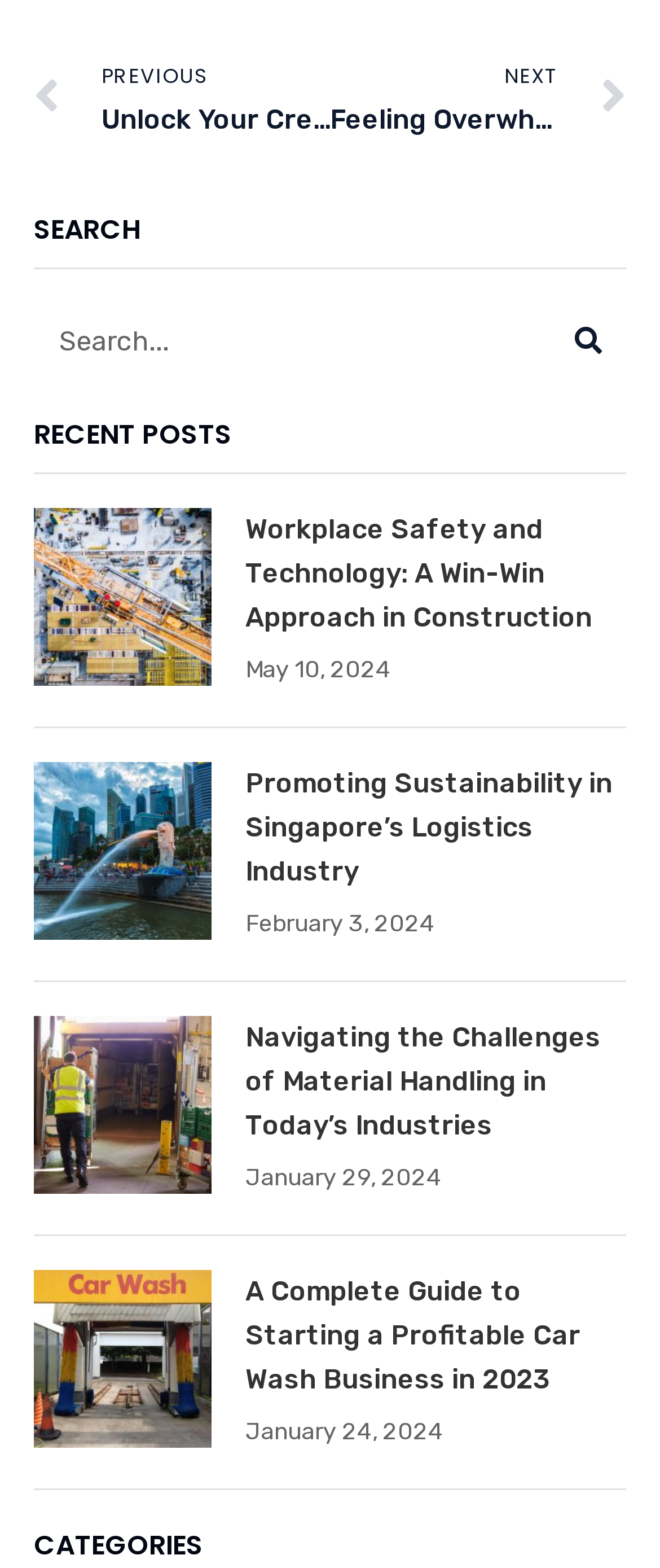Using the information from the screenshot, answer the following question thoroughly:
Are there any images on the webpage?

I found an image element with the description 'Car Wash Signed Cleared', which suggests that there is at least one image on the webpage.